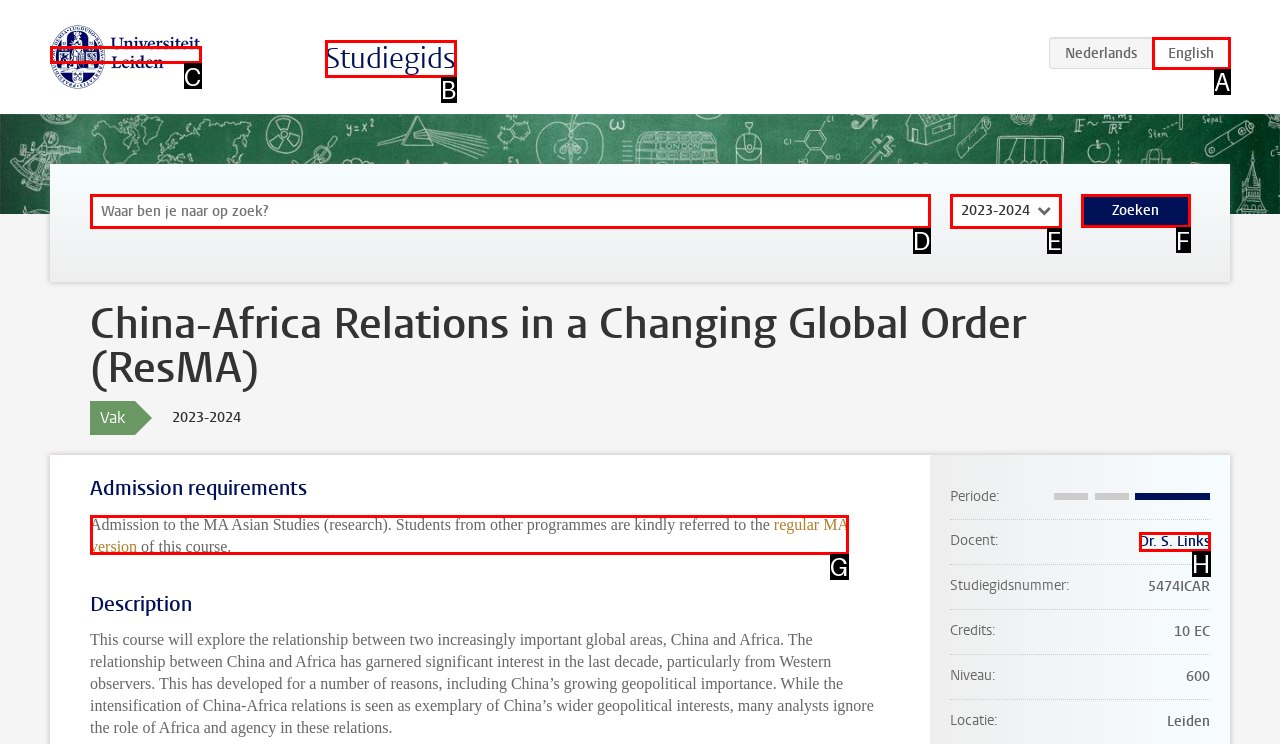Indicate which HTML element you need to click to complete the task: Click the Zoeken button. Provide the letter of the selected option directly.

F